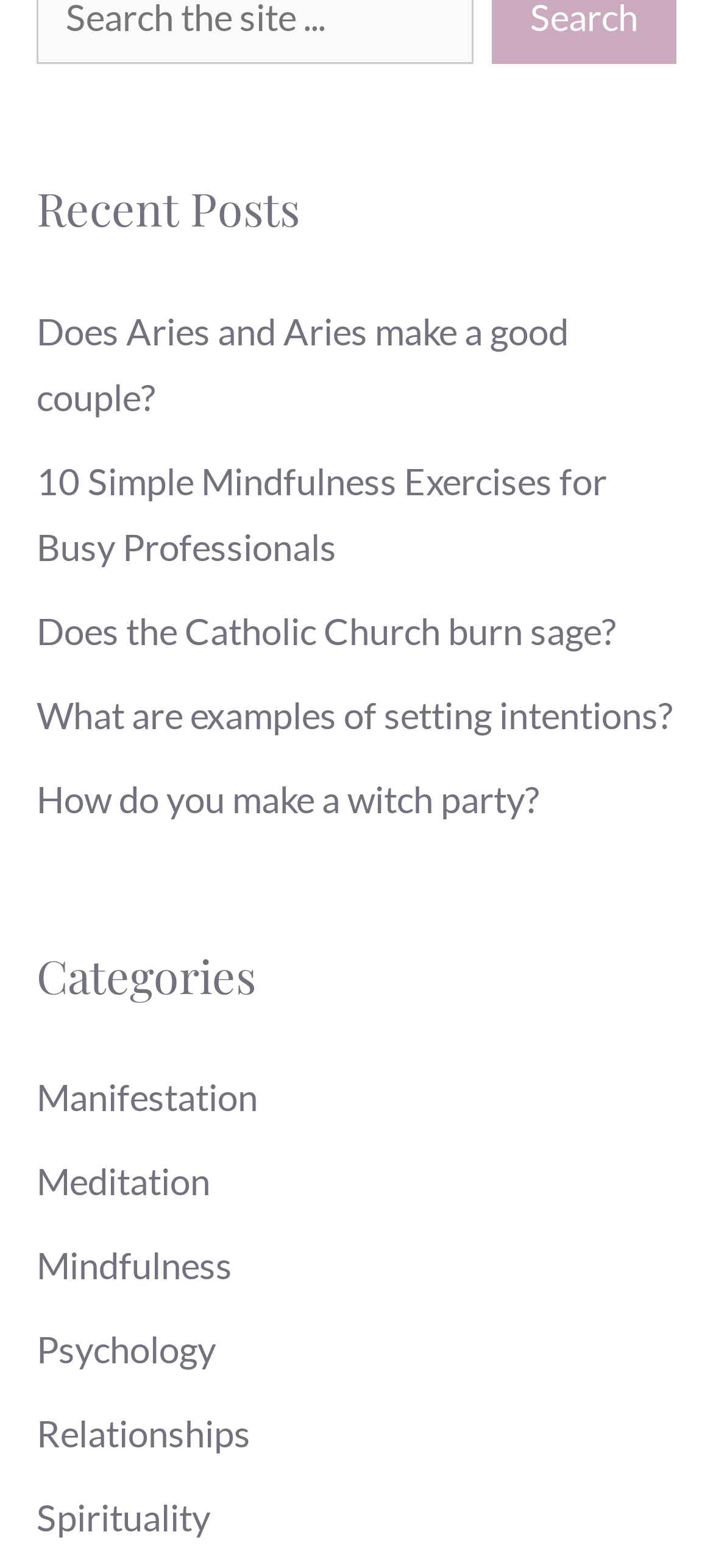What is the last category listed?
Please provide a single word or phrase based on the screenshot.

Spirituality